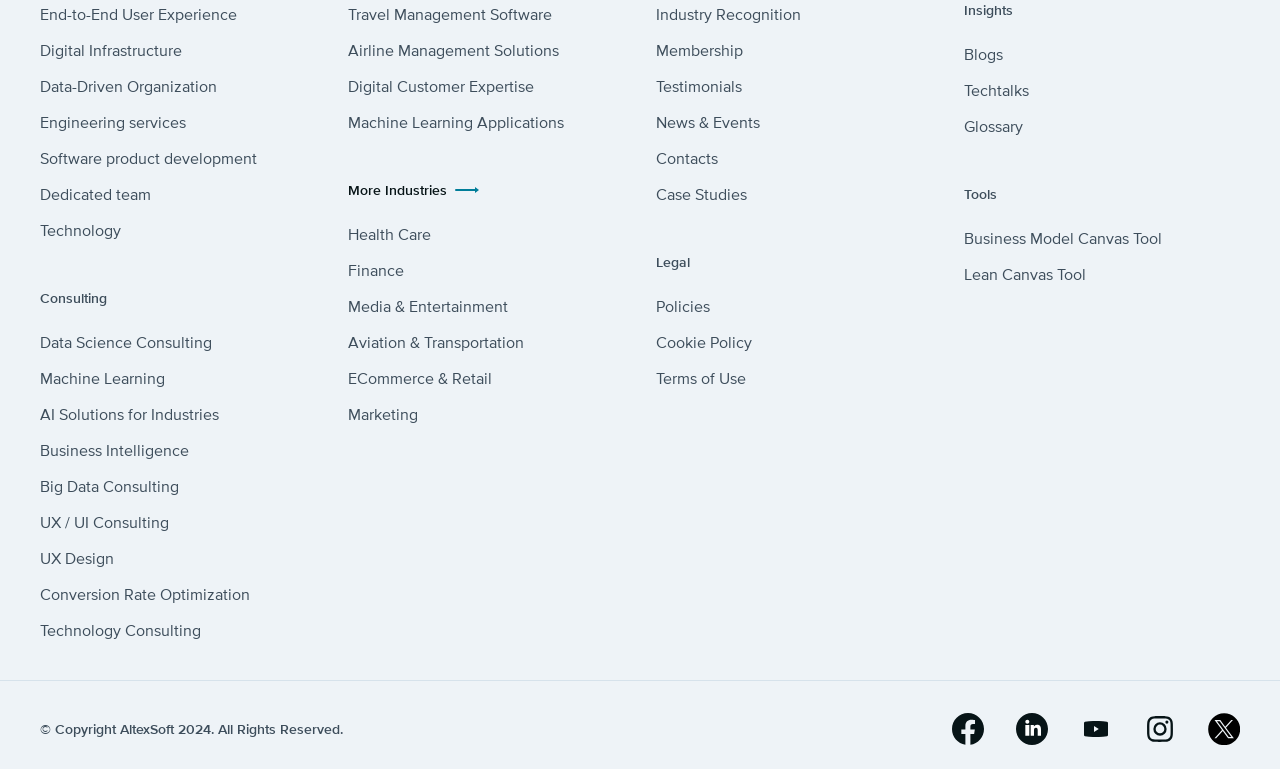What is the text next to the '©' symbol? Refer to the image and provide a one-word or short phrase answer.

Copyright AltexSoft 2024. All Rights Reserved.